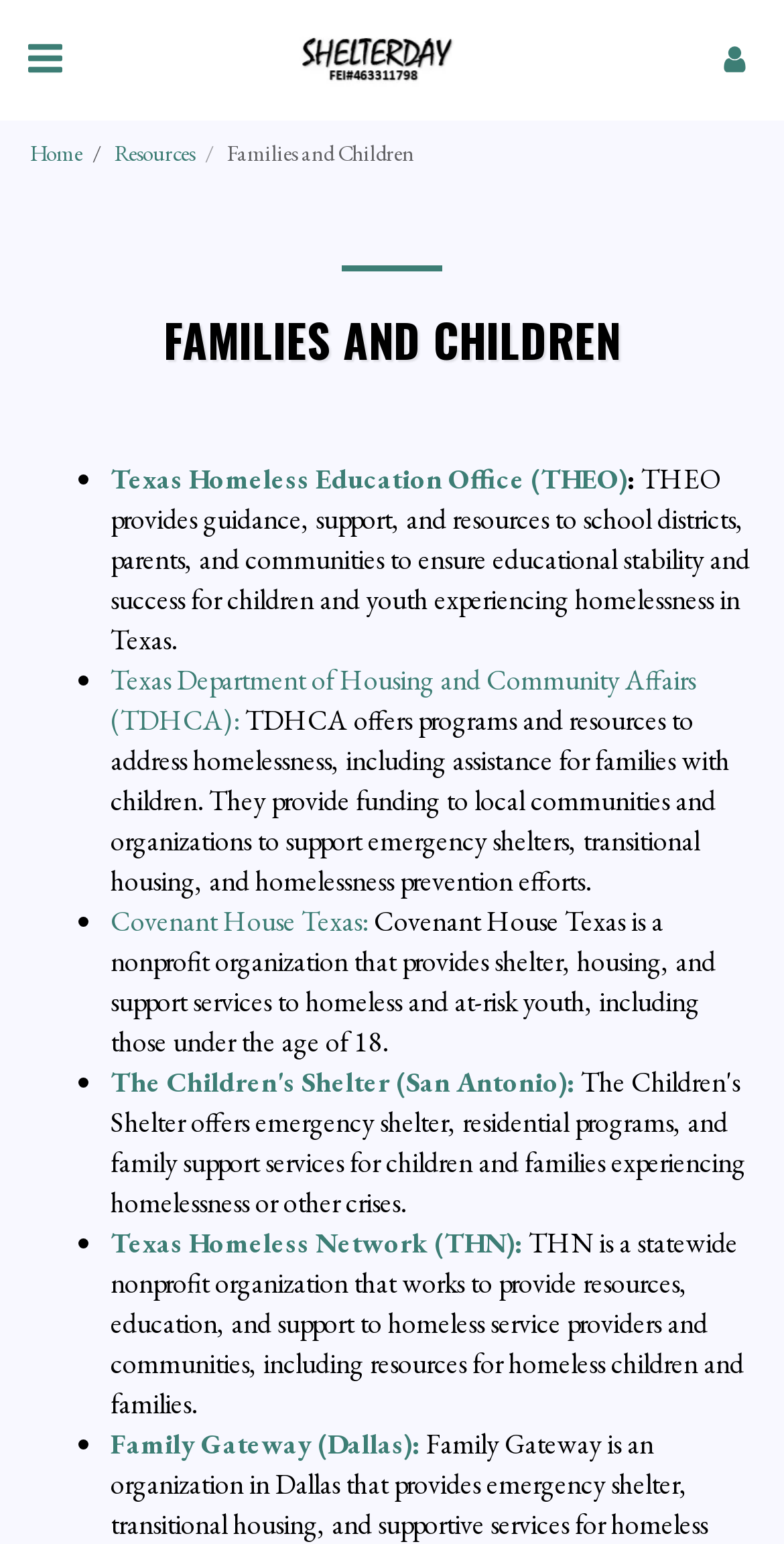Give a full account of the webpage's elements and their arrangement.

The webpage is about Families and Children, specifically focusing on resources and organizations related to homelessness in Texas. At the top, there is a button on the left and a link to SHELTERDAY on the right, accompanied by an image. Below this, there are navigation links to "Home" and "Resources" on the left, and a heading "Families and Children" in the center.

The main content of the page is a list of organizations and resources, each marked with a bullet point. The list includes the Texas Homeless Education Office (THEO), Texas Department of Housing and Community Affairs (TDHCA), Covenant House Texas, The Children's Shelter (San Antonio), Texas Homeless Network (THN), and Family Gateway (Dallas). Each organization is described with a brief paragraph of text, providing information about their services and focus.

The list of organizations takes up most of the page, with each item stacked vertically below the previous one. The text is organized in a clear and readable format, with headings and bullet points making it easy to scan and understand.